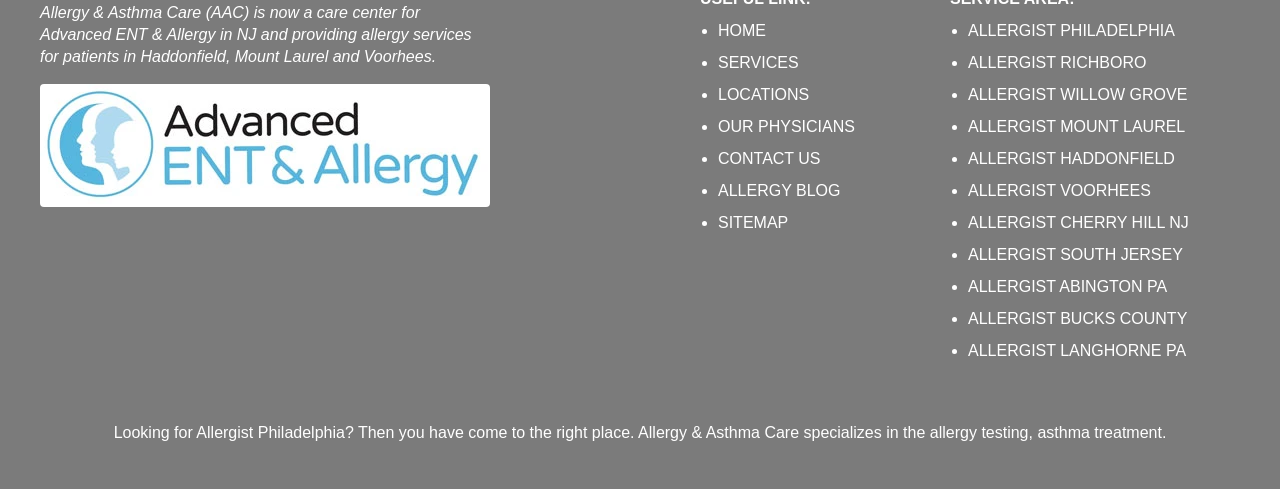Please locate the bounding box coordinates for the element that should be clicked to achieve the following instruction: "Click on ALLERGIST MOUNT LAUREL". Ensure the coordinates are given as four float numbers between 0 and 1, i.e., [left, top, right, bottom].

[0.756, 0.241, 0.926, 0.276]